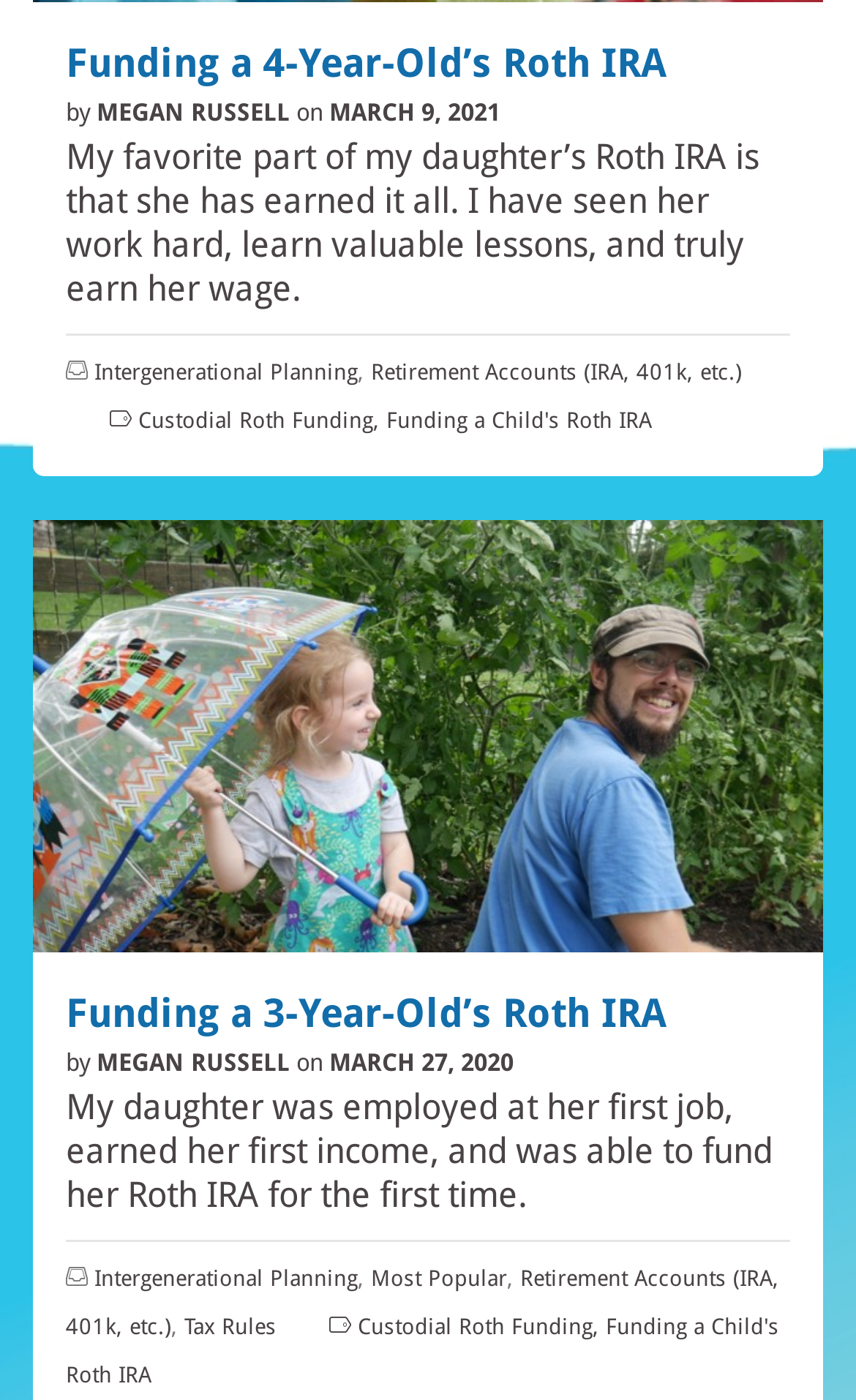Please provide the bounding box coordinates in the format (top-left x, top-left y, bottom-right x, bottom-right y). Remember, all values are floating point numbers between 0 and 1. What is the bounding box coordinate of the region described as: title="DataMesh Logo | DataMesh"

None